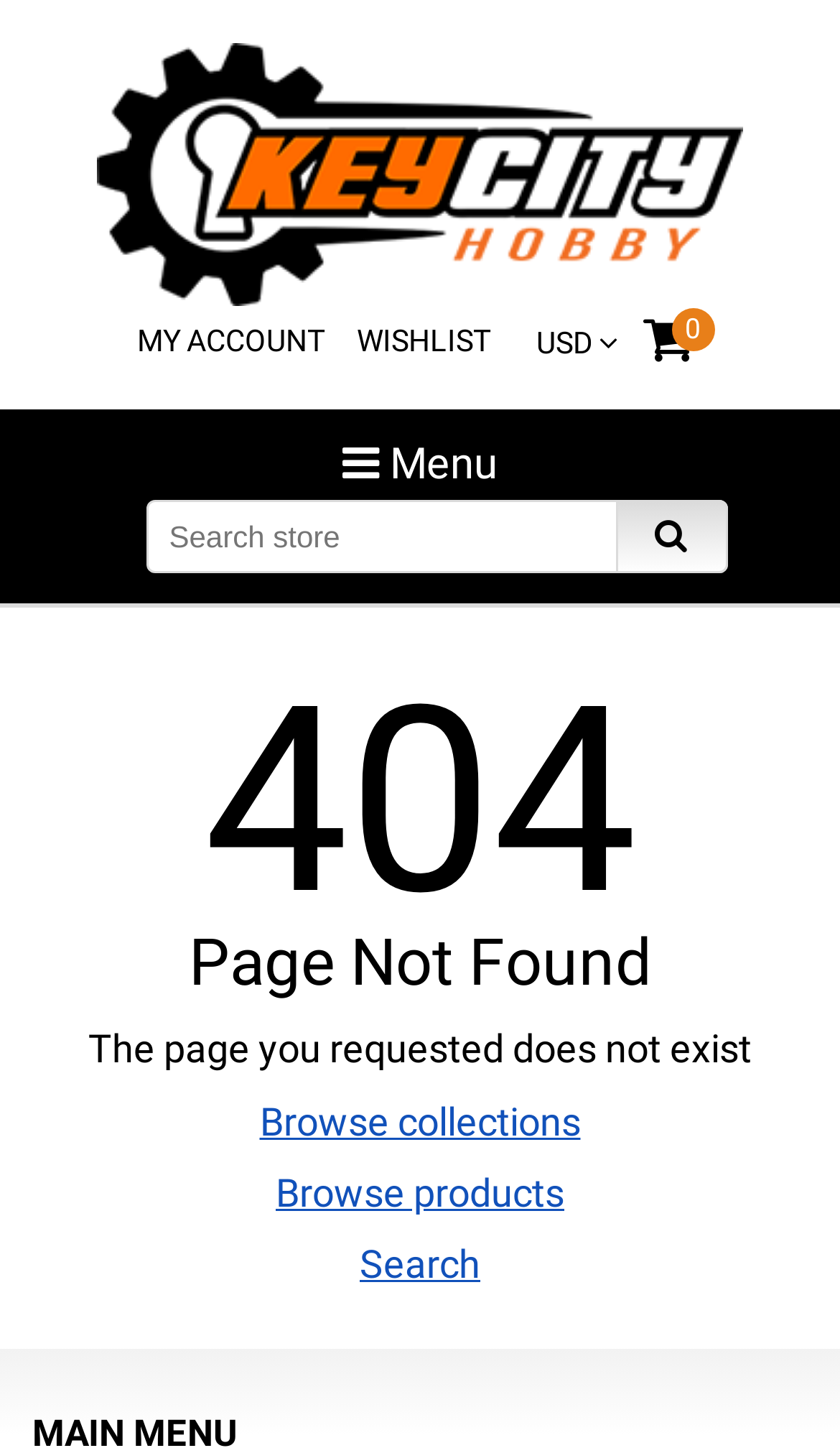What is the name of the hobby store?
Please answer the question with as much detail as possible using the screenshot.

The name of the hobby store can be found in the top-left corner of the webpage, where it is written as 'Key City Hobby' in a link format.